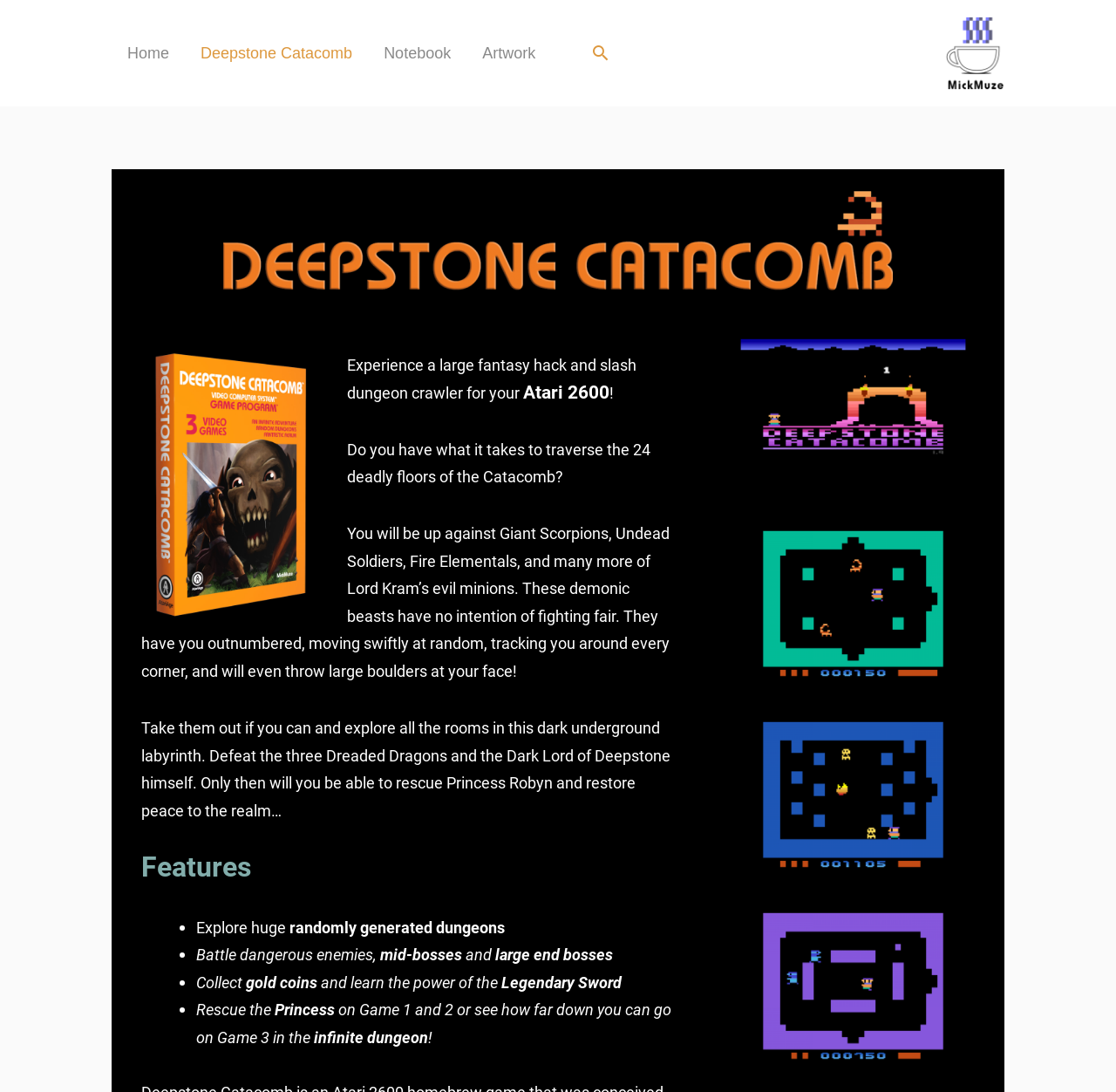Predict the bounding box of the UI element that fits this description: "Search".

[0.529, 0.039, 0.547, 0.058]